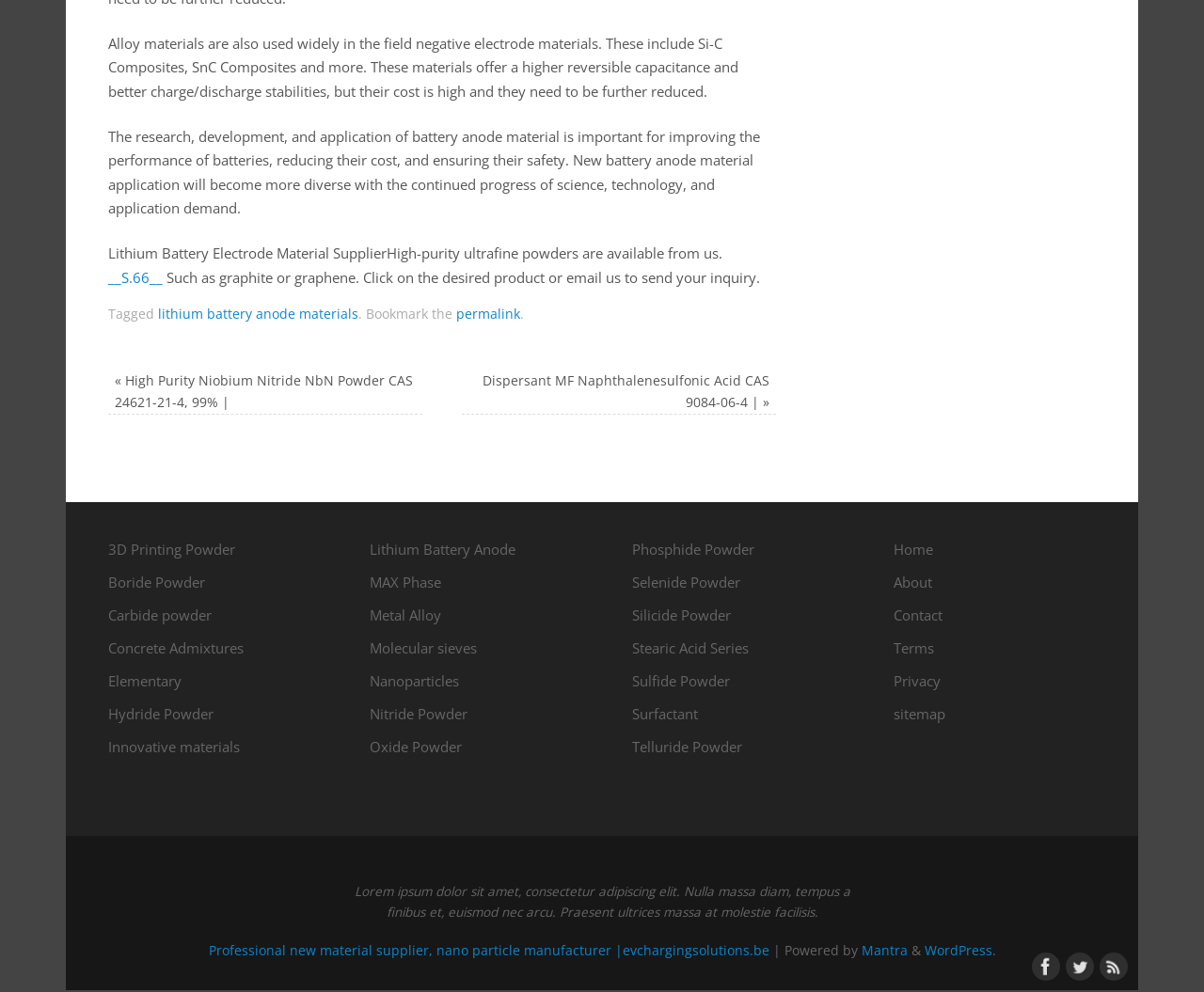Please specify the bounding box coordinates of the element that should be clicked to execute the given instruction: 'Click on Home'. Ensure the coordinates are four float numbers between 0 and 1, expressed as [left, top, right, bottom].

[0.742, 0.544, 0.775, 0.563]